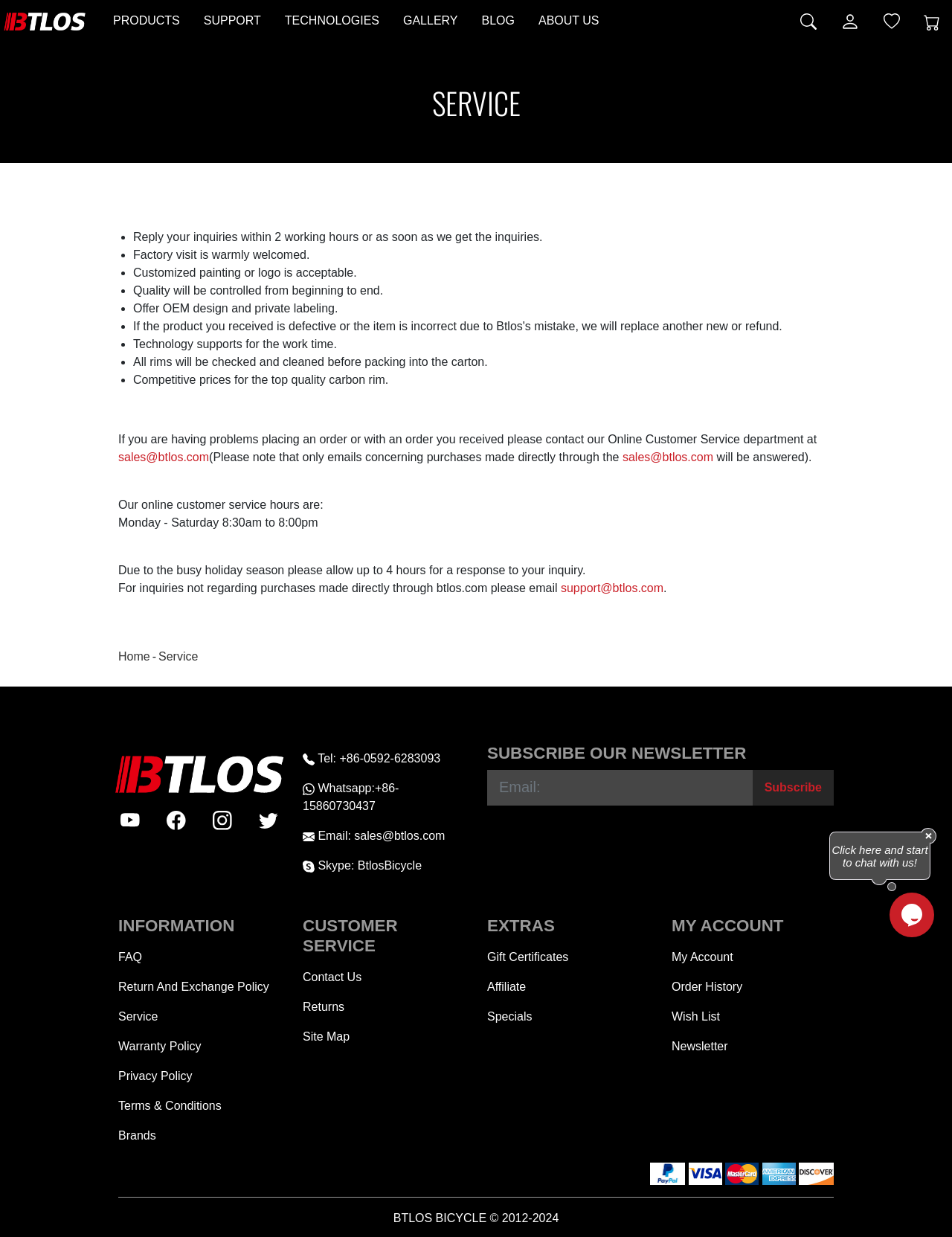Determine the bounding box for the UI element described here: "Skype: BtlosBicycle".

[0.318, 0.688, 0.488, 0.712]